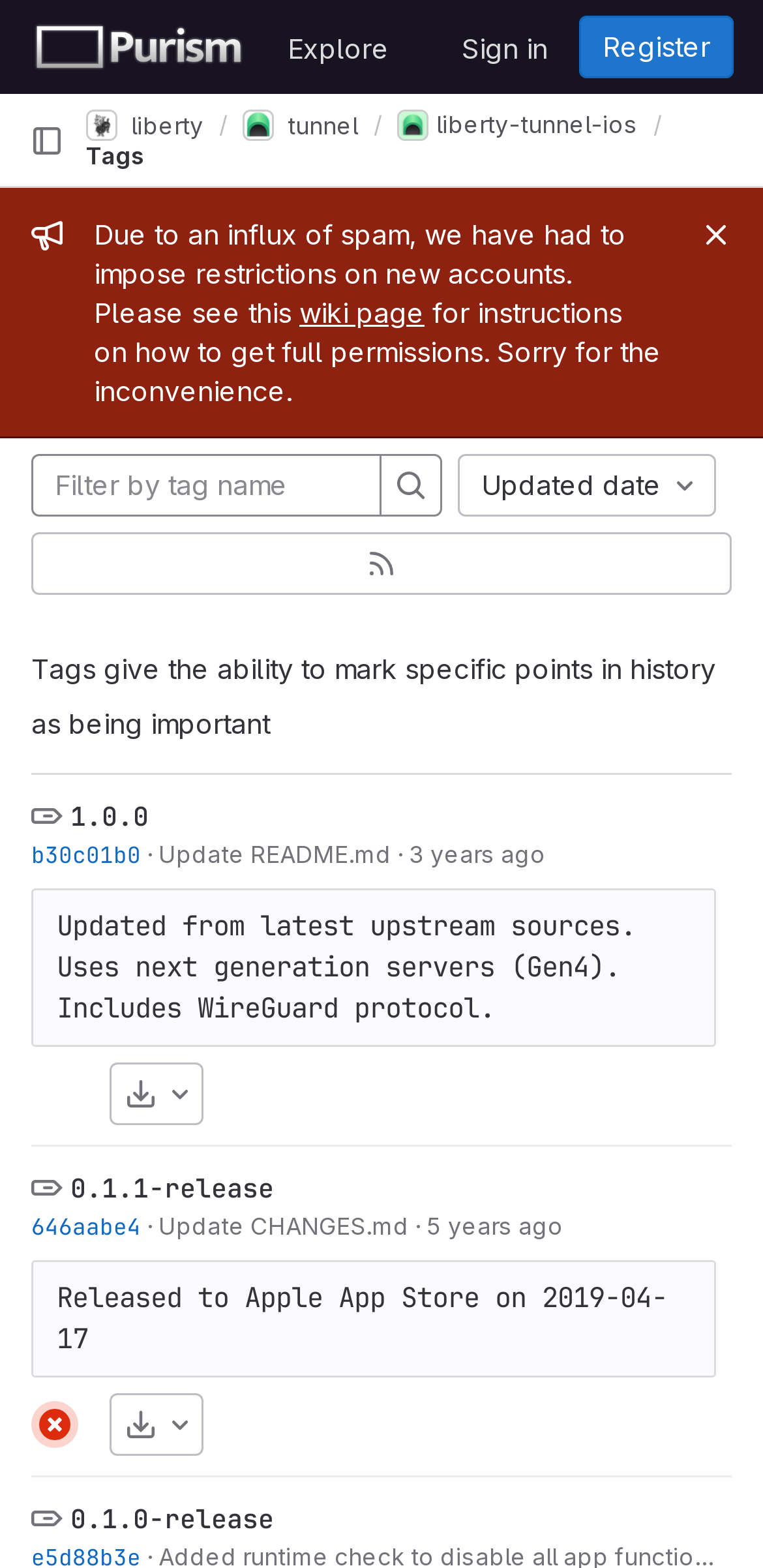Use the details in the image to answer the question thoroughly: 
How many links are in the primary navigation sidebar?

I counted the number of links in the primary navigation sidebar, which are 'liberty liberty', 'tunnel tunnel', 'liberty-tunnel-ios liberty-tunnel-ios', and 'Tags'. Therefore, there are 4 links in the primary navigation sidebar.